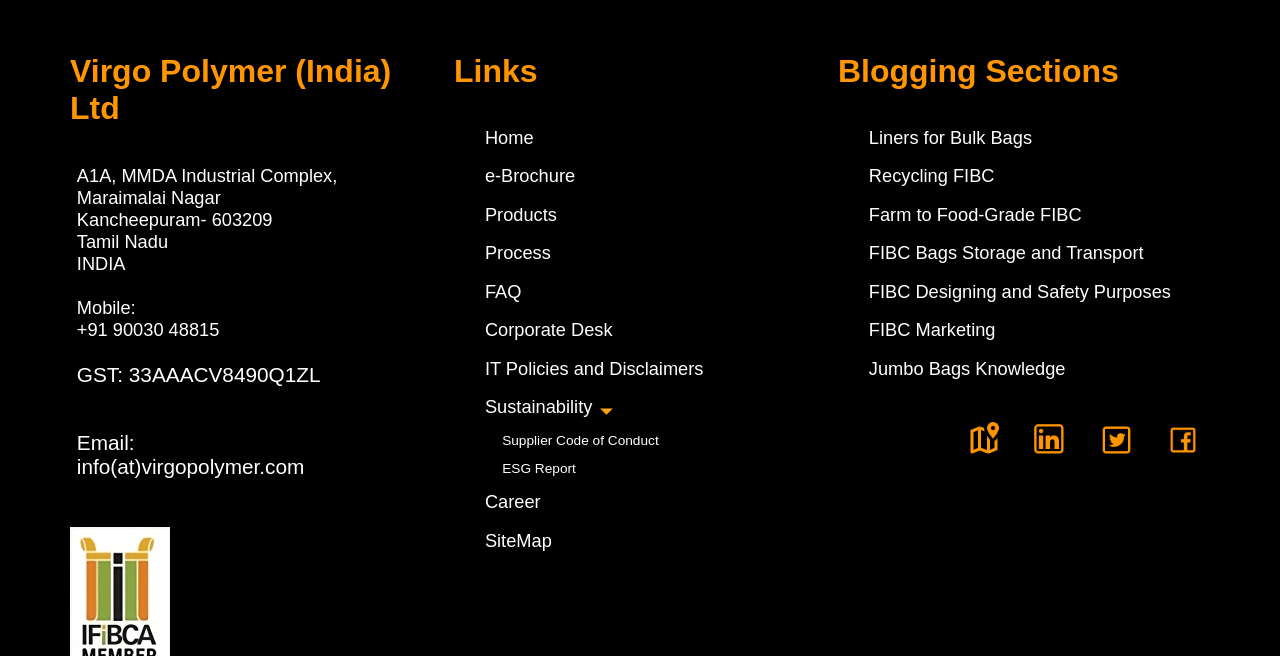What is the location of the company?
Using the image, answer in one word or phrase.

Maraimalai Nagar, Kancheepuram, Tamil Nadu, INDIA